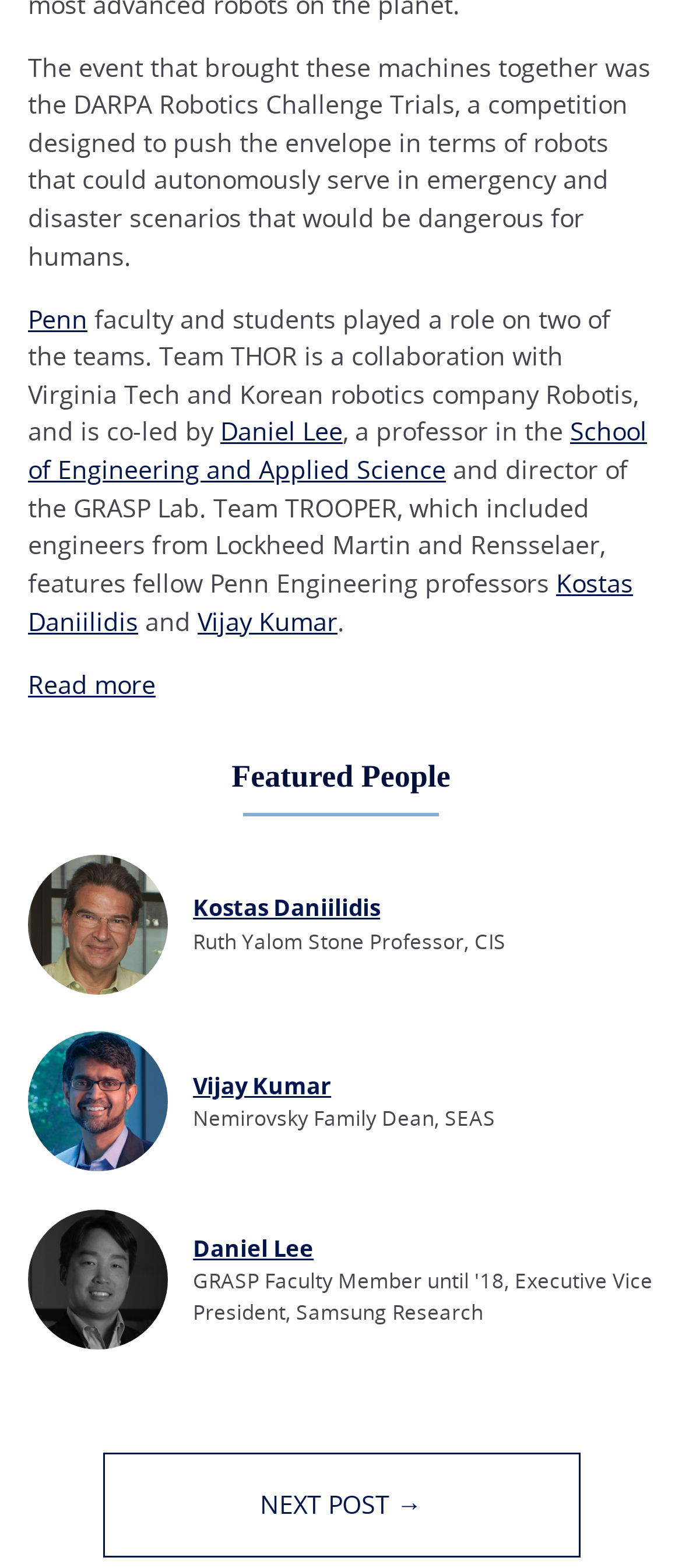Please find the bounding box coordinates in the format (top-left x, top-left y, bottom-right x, bottom-right y) for the given element description. Ensure the coordinates are floating point numbers between 0 and 1. Description: Next Post →

[0.15, 0.927, 0.85, 0.993]